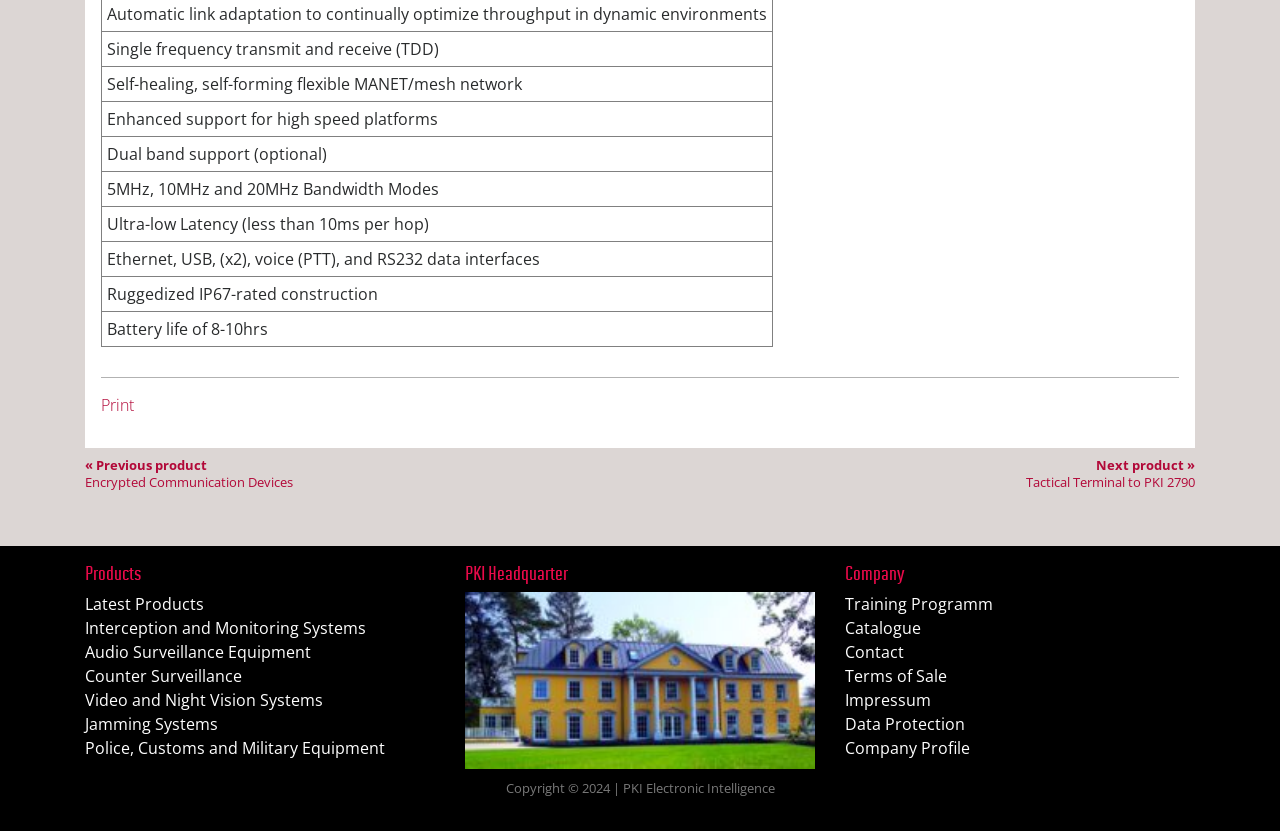Analyze the image and provide a detailed answer to the question: How many data interfaces are supported by the product?

According to the gridcell element 'Ethernet, USB, (x2), voice (PTT), and RS232 data interfaces', the product supports 5 data interfaces.